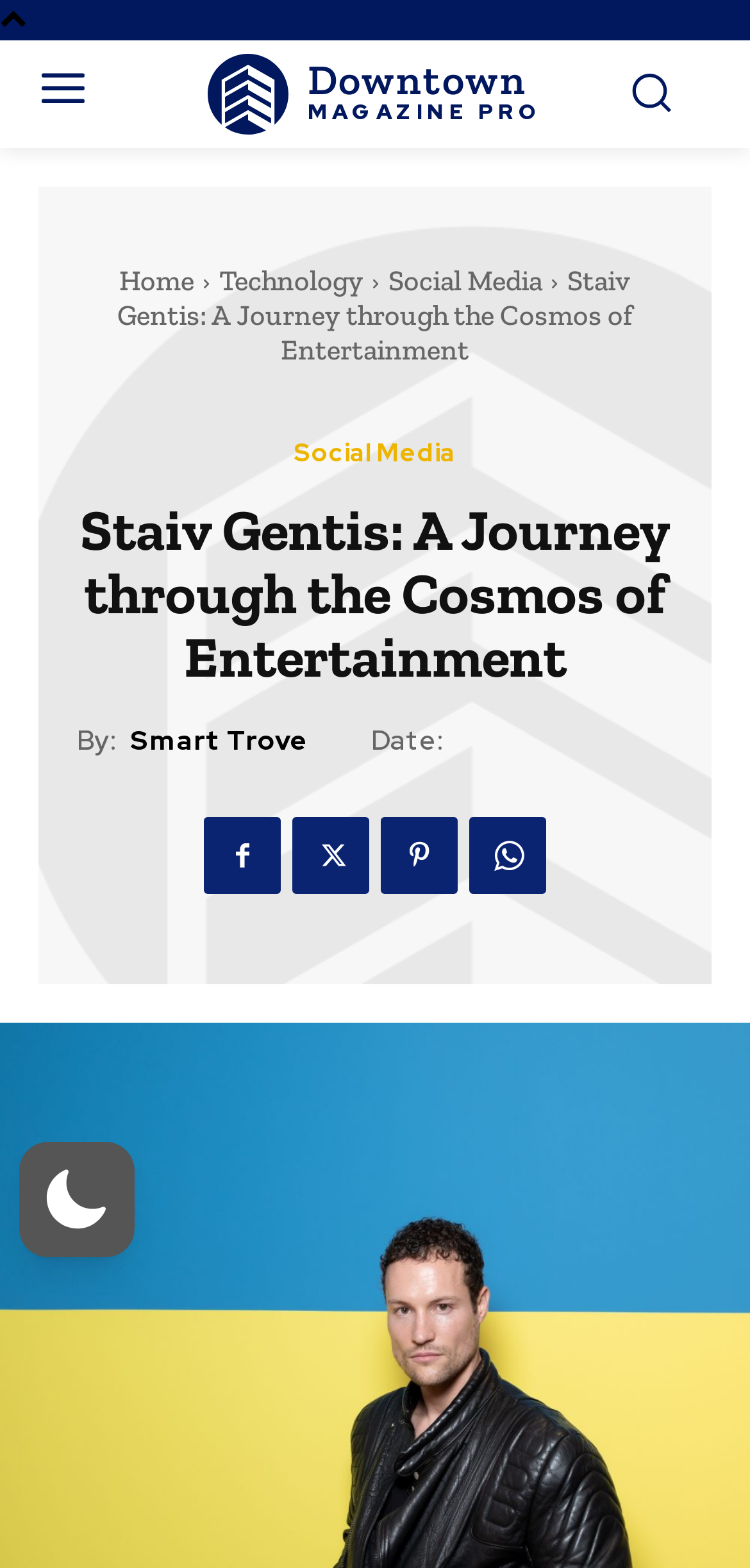What is the purpose of the links at the top of the webpage?
Please provide a comprehensive answer to the question based on the webpage screenshot.

The links at the top of the webpage, including 'Home', 'Technology', and 'Social Media', are likely used for navigation. They are located at the top of the webpage and have a consistent layout, suggesting that they are meant to help users navigate to different sections of the webpage or website.